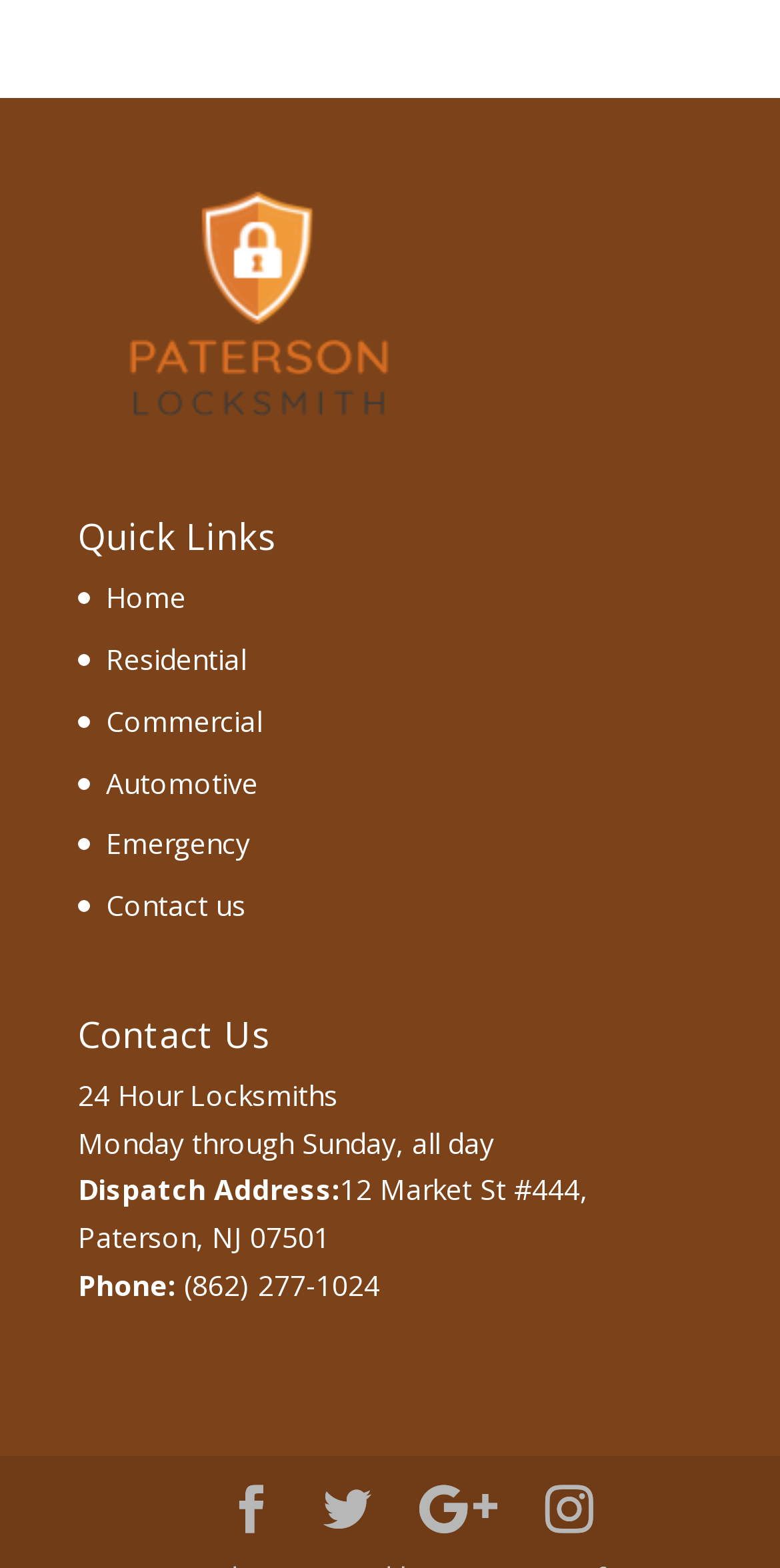What is the phone number of the business?
Please respond to the question with a detailed and informative answer.

I found the phone number by looking at the 'Phone:' label and the corresponding text next to it, which is '(862) 277-1024'.